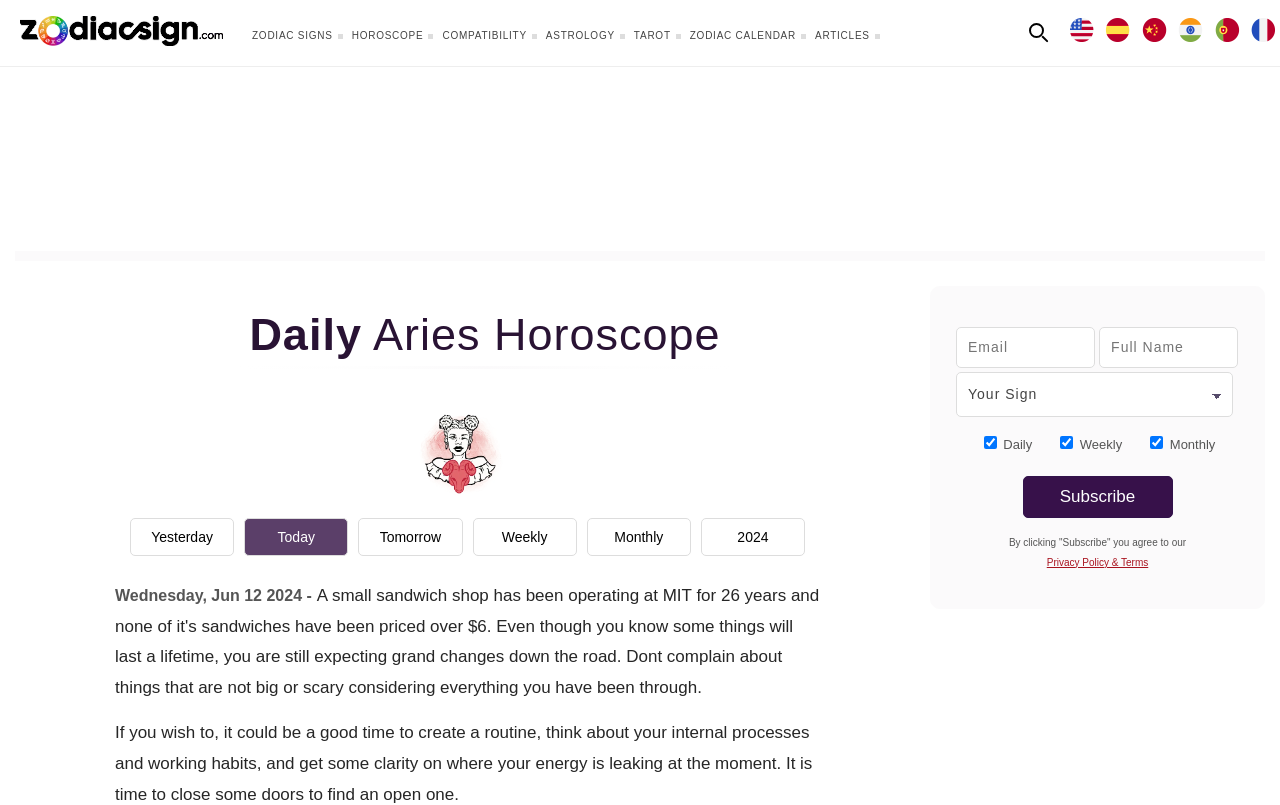Generate a thorough explanation of the webpage's elements.

The webpage is dedicated to providing daily horoscopes for Aries, with a focus on astrology and zodiac signs. At the top left, there is a logo and a link to the website's homepage, ZodiacSign.com. Next to it, there are two search buttons. 

Below the logo, there is a navigation menu with links to various sections of the website, including zodiac signs, horoscopes, compatibility, astrology, tarot, and articles. 

On the right side of the navigation menu, there are links to switch the language of the website to English, Spanish, Chinese, Hindi, Portuguese, or French.

The main content of the webpage is divided into two sections. The first section has a heading "Daily Aries Horoscope" and features an image related to Aries horoscope. Below the image, there are links to view horoscopes for yesterday, today, tomorrow, weekly, monthly, and for the year 2024.

The second section provides a detailed horoscope reading for Aries, with a static text describing the current astrological influences and their effects on daily life. 

On the right side of the horoscope reading, there is a subscription form where users can enter their email address, full name, and select their zodiac sign to receive daily, weekly, or monthly horoscopes. The form also includes a checkbox to agree to the website's privacy policy and terms.